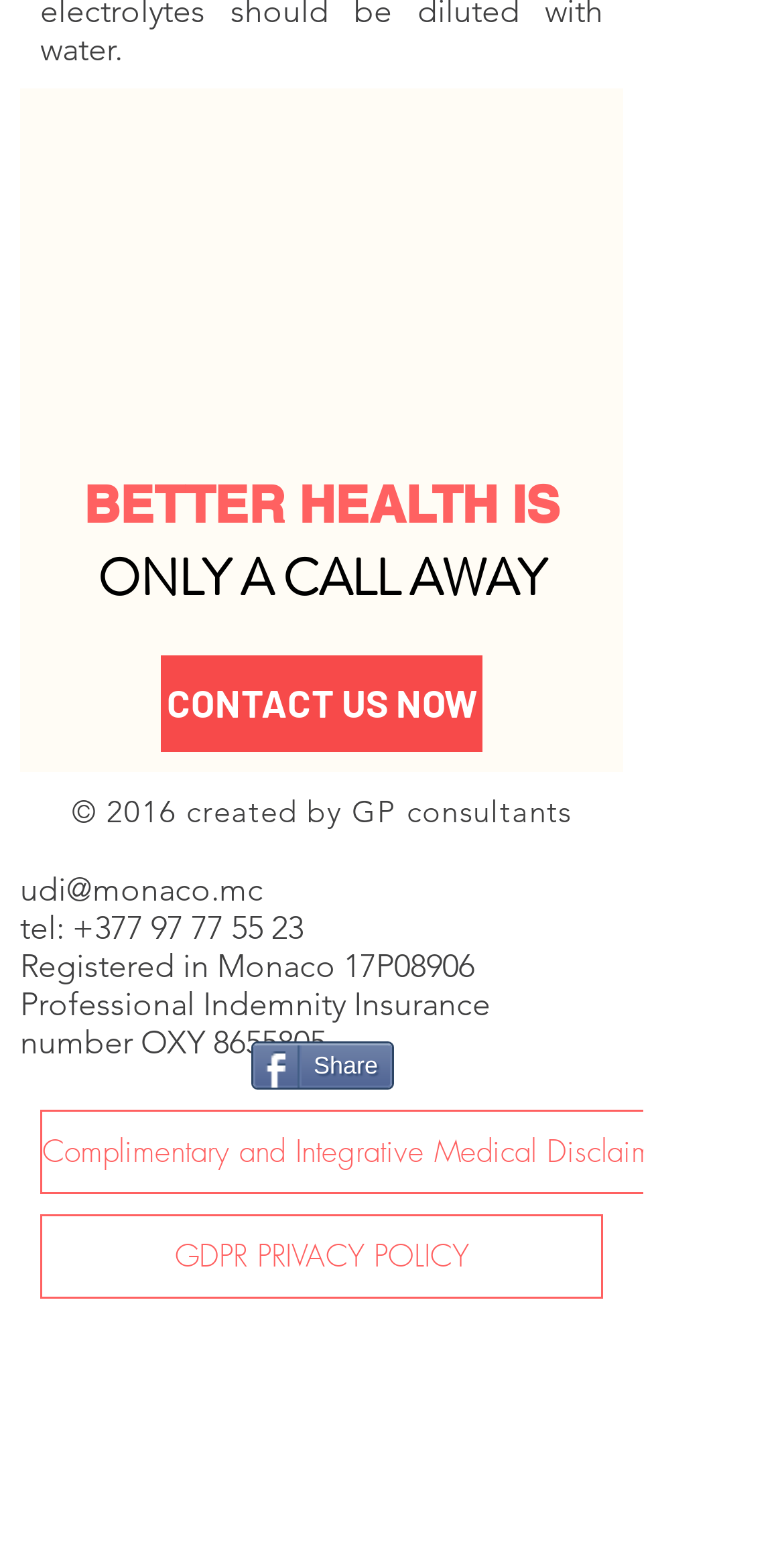Determine the bounding box coordinates for the region that must be clicked to execute the following instruction: "Learn about chartered accountancy".

None